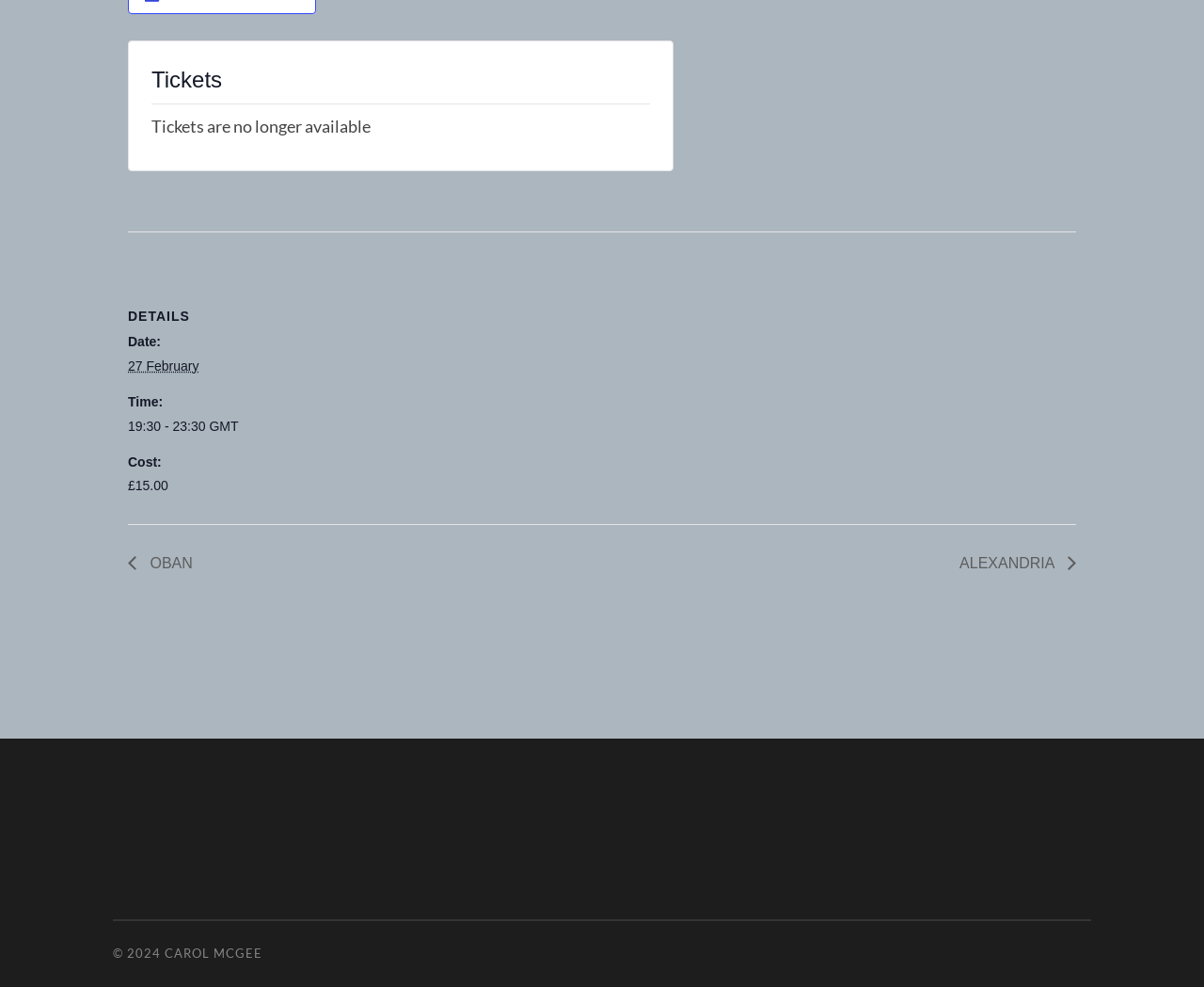What is the cost of the event?
Refer to the image and provide a thorough answer to the question.

The cost of the event can be found in the 'DETAILS' section, under the 'Cost:' term, which is specified as '£15.00'.